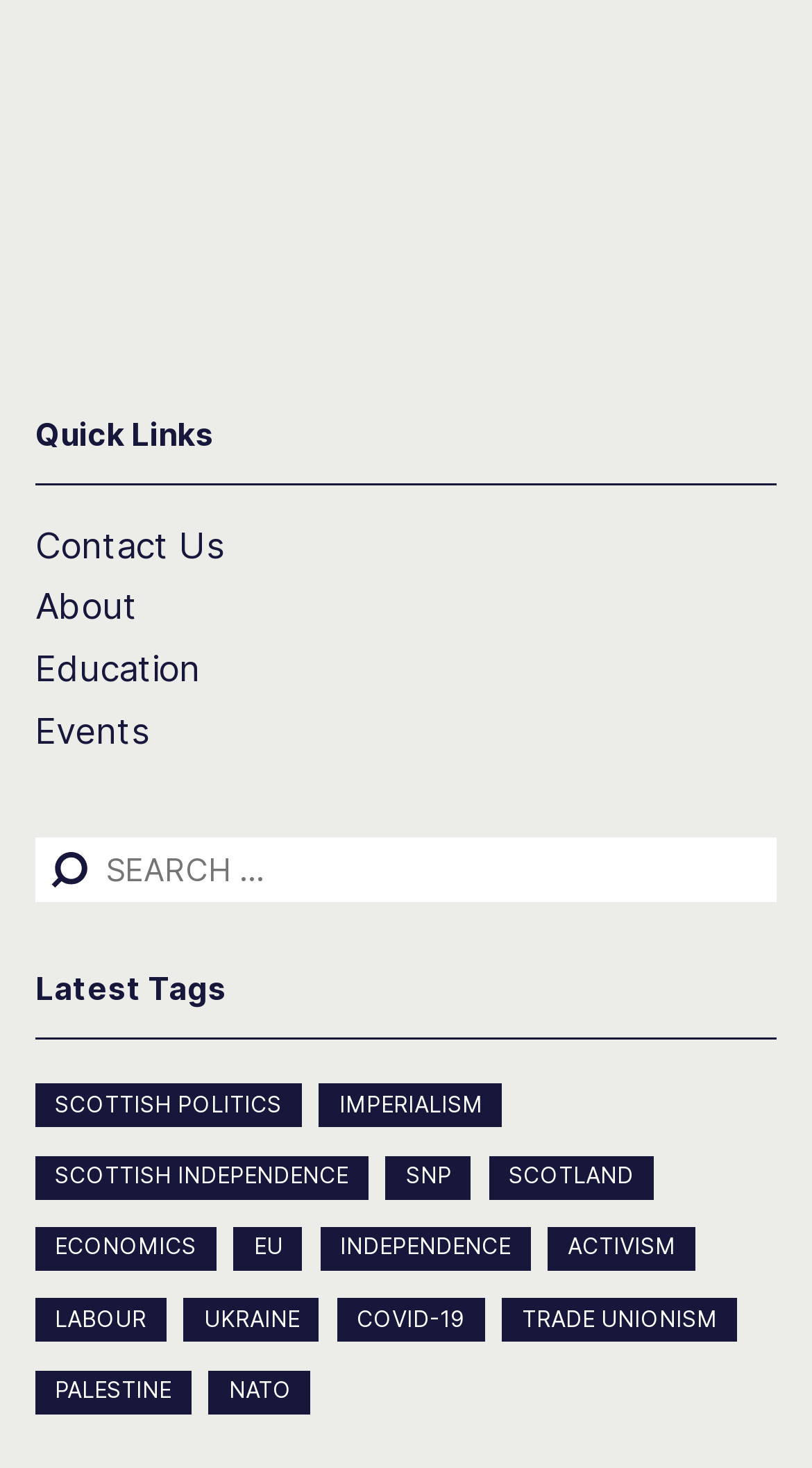How many links are listed under 'Latest Tags'?
Please utilize the information in the image to give a detailed response to the question.

By counting the number of links listed under 'Latest Tags', I found that there are 15 links in total, ranging from 'SCOTTISH POLITICS' to 'PALESTINE'.